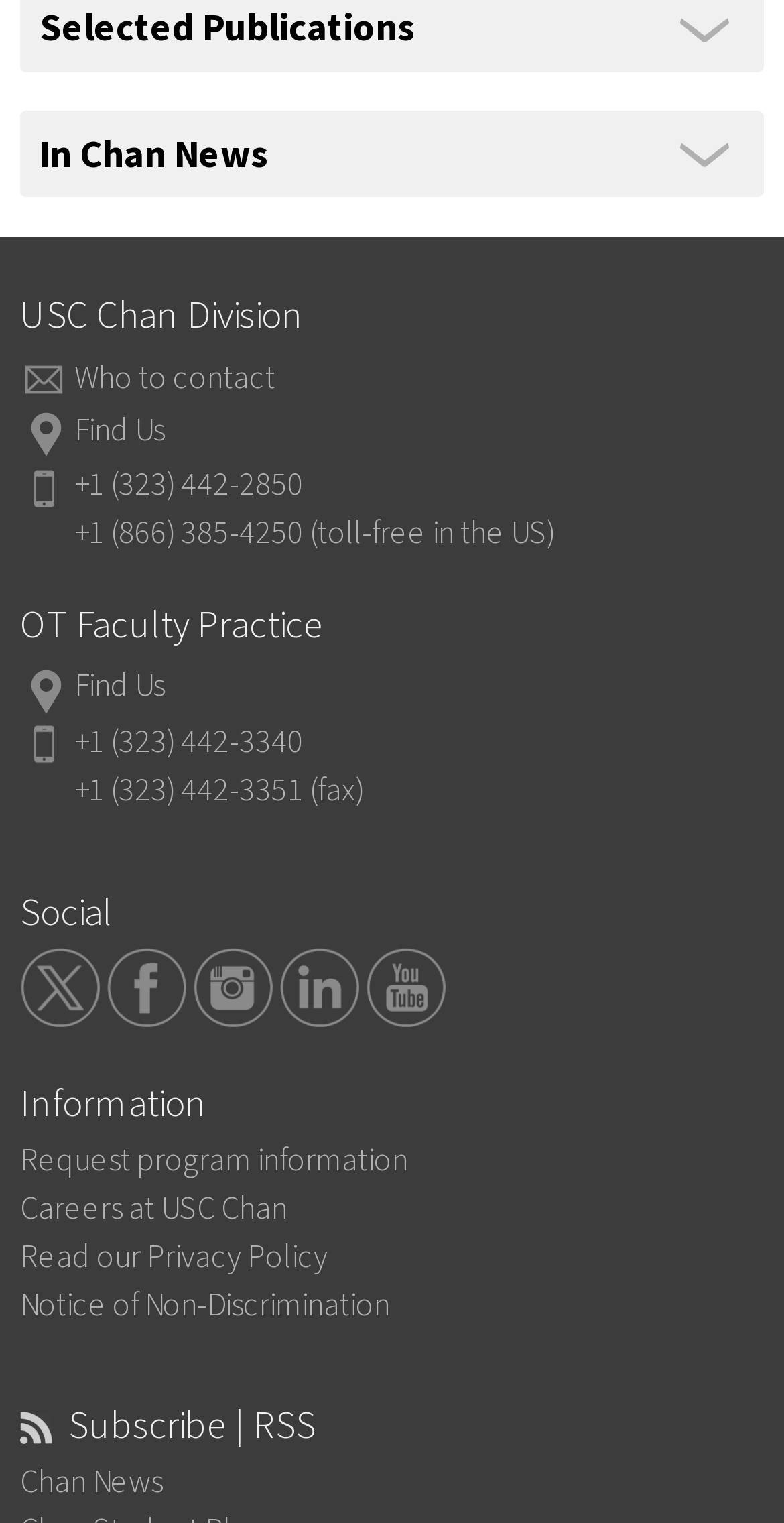What is the name of the division?
Based on the image, give a concise answer in the form of a single word or short phrase.

USC Chan Division